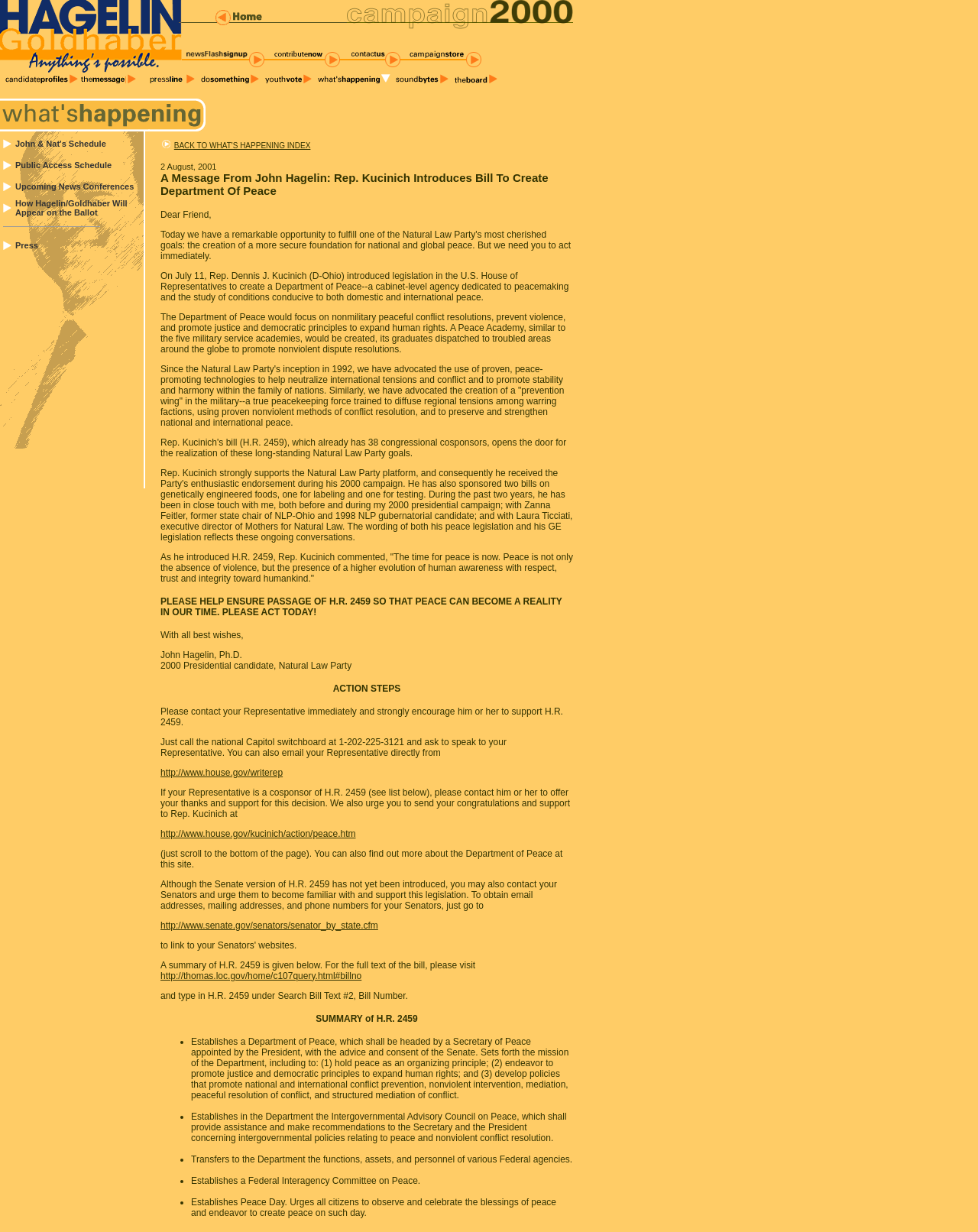Provide a one-word or brief phrase answer to the question:
How many links are in the first table?

9